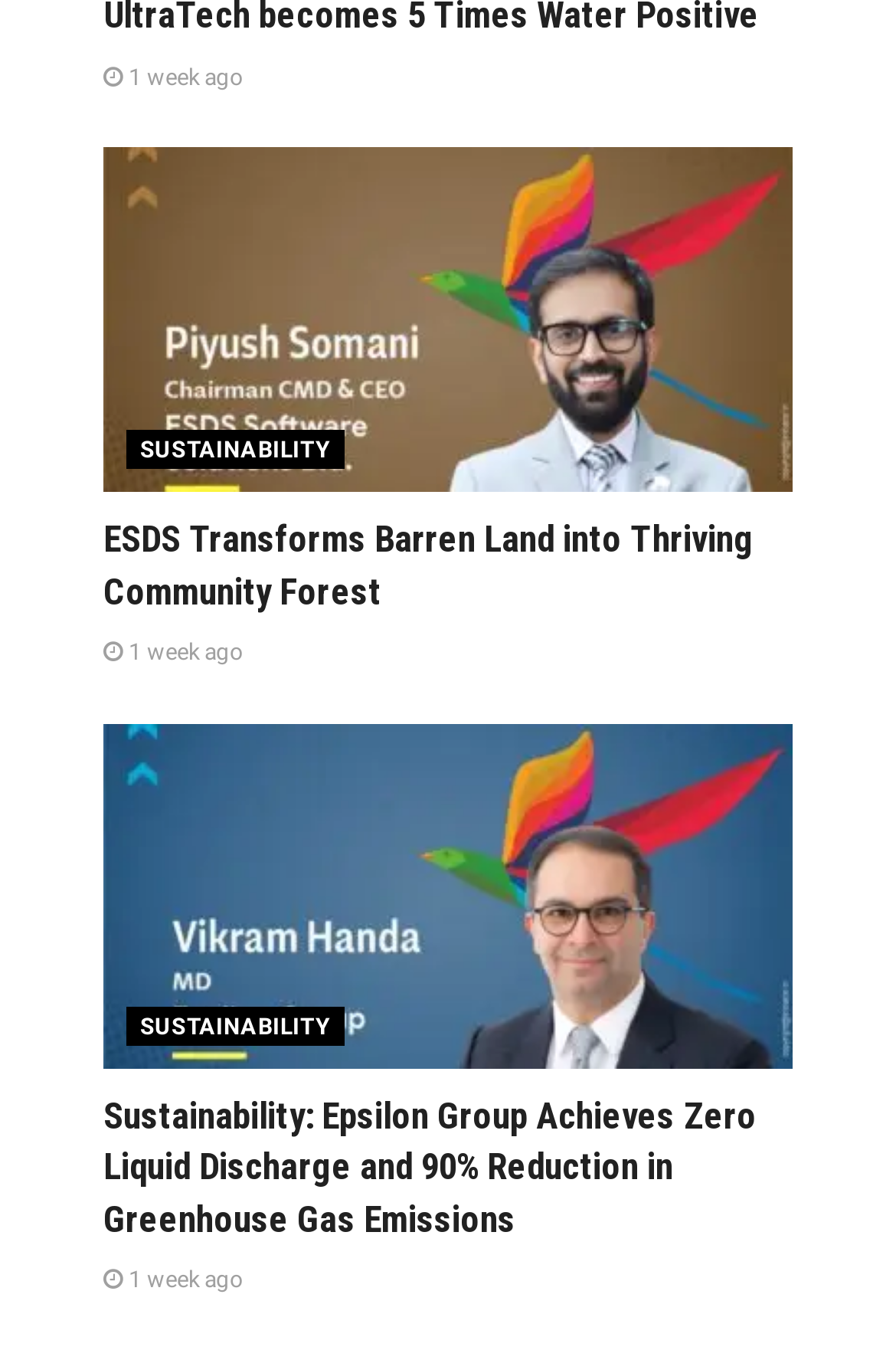Kindly determine the bounding box coordinates of the area that needs to be clicked to fulfill this instruction: "View the image of 'Vikram Handa MD Epsilon Group India CSR'".

[0.115, 0.223, 0.885, 0.479]